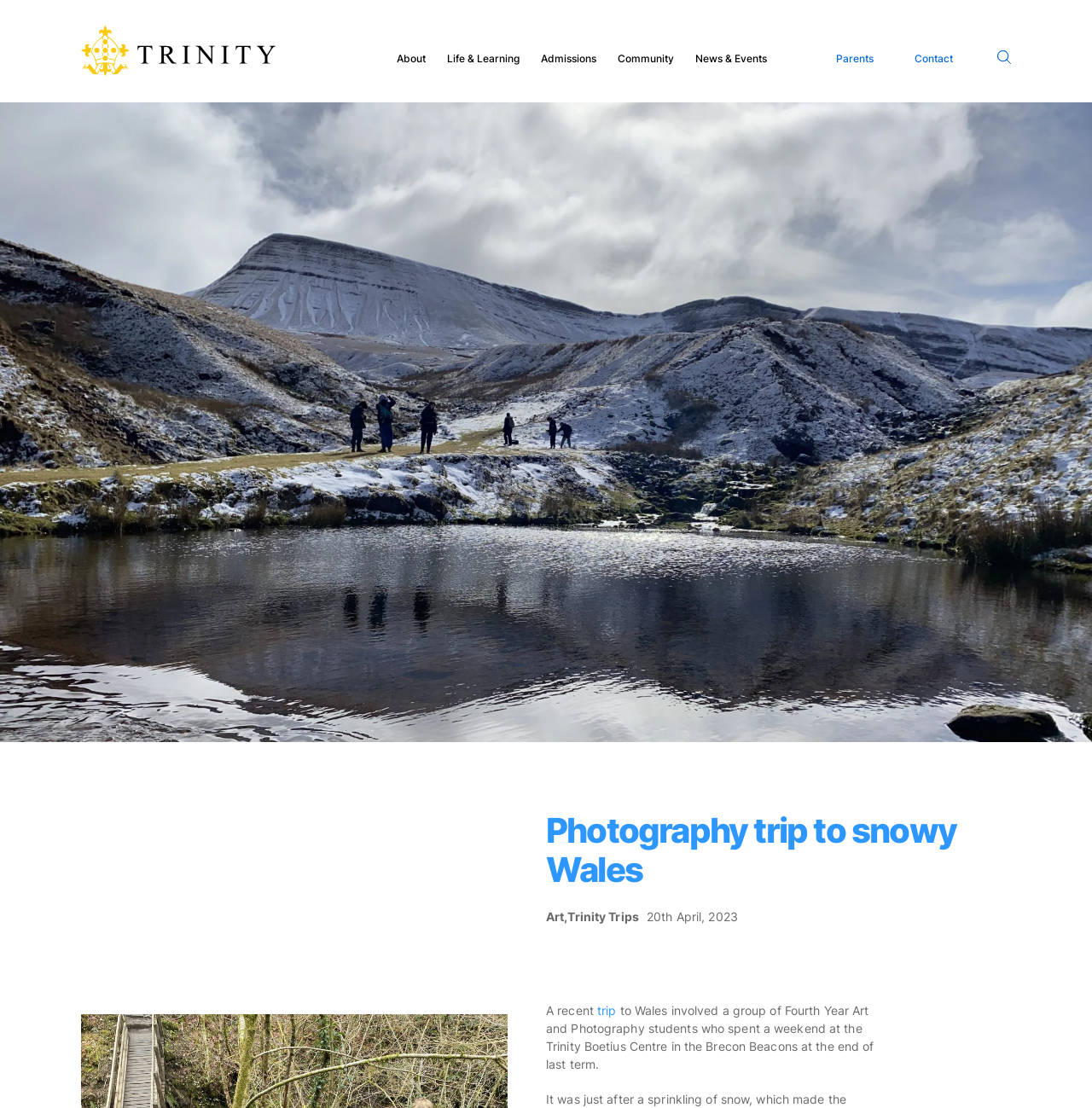Locate the bounding box coordinates of the element that should be clicked to execute the following instruction: "View the 'Photography trip to snowy Wales' article".

[0.5, 0.732, 0.926, 0.804]